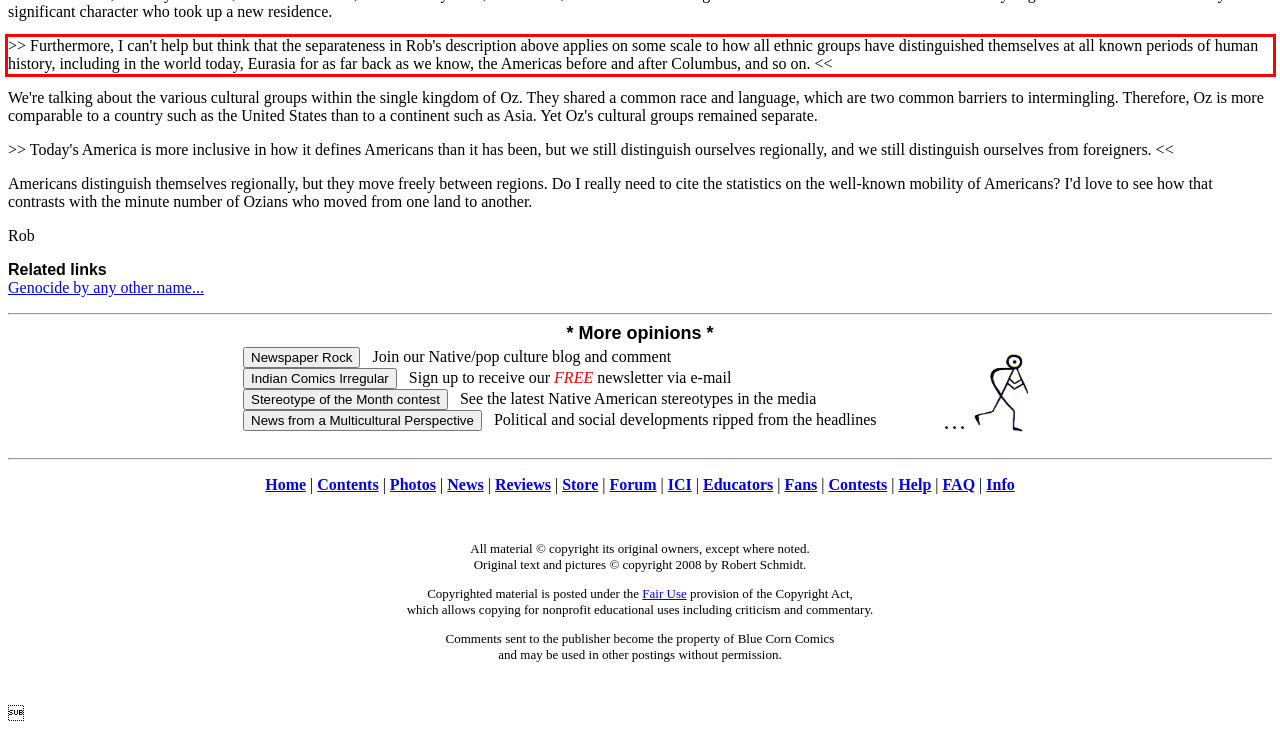Locate the red bounding box in the provided webpage screenshot and use OCR to determine the text content inside it.

>> Furthermore, I can't help but think that the separateness in Rob's description above applies on some scale to how all ethnic groups have distinguished themselves at all known periods of human history, including in the world today, Eurasia for as far back as we know, the Americas before and after Columbus, and so on. <<